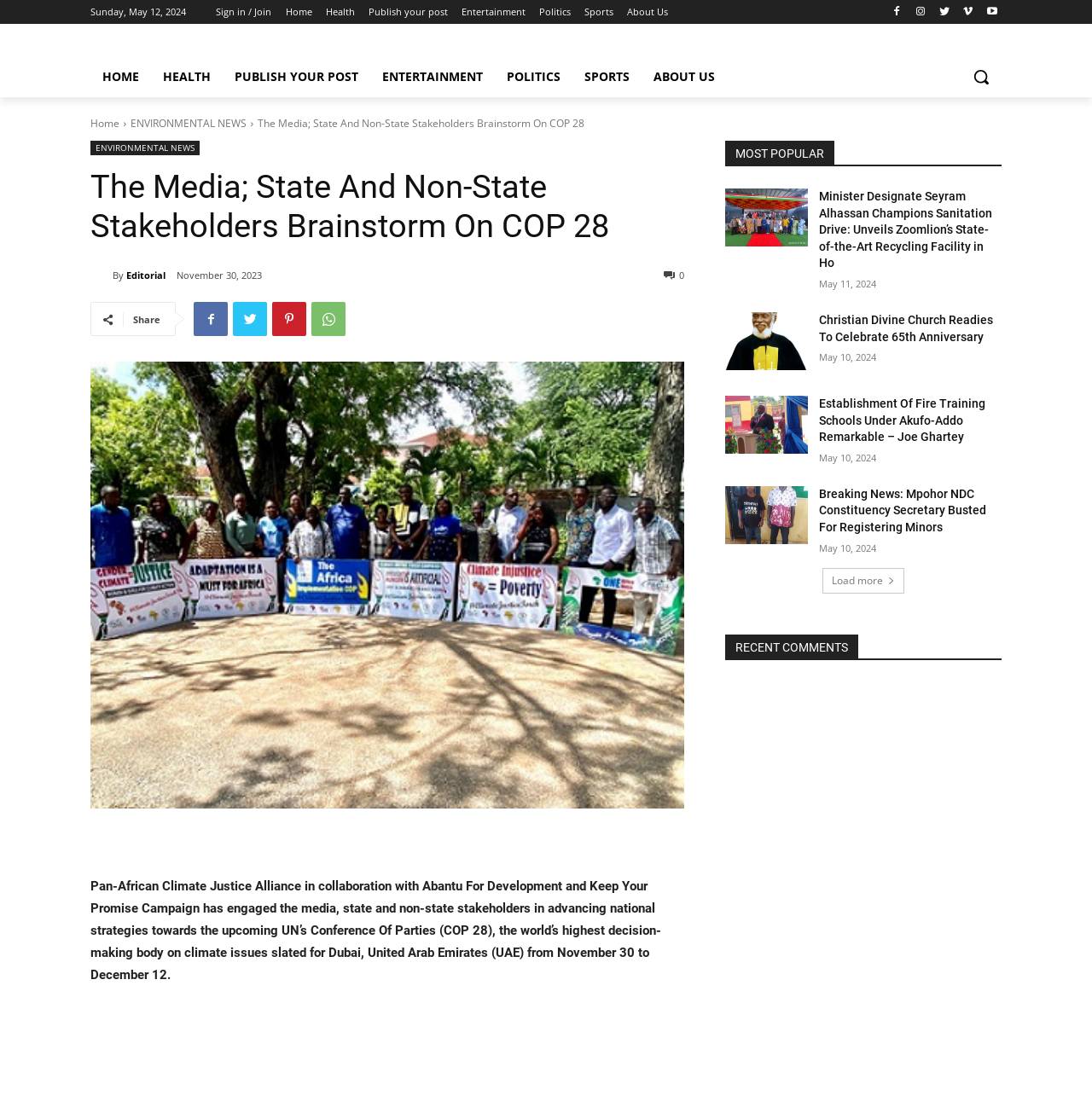Find and provide the bounding box coordinates for the UI element described here: "GeneratePress". The coordinates should be given as four float numbers between 0 and 1: [left, top, right, bottom].

None